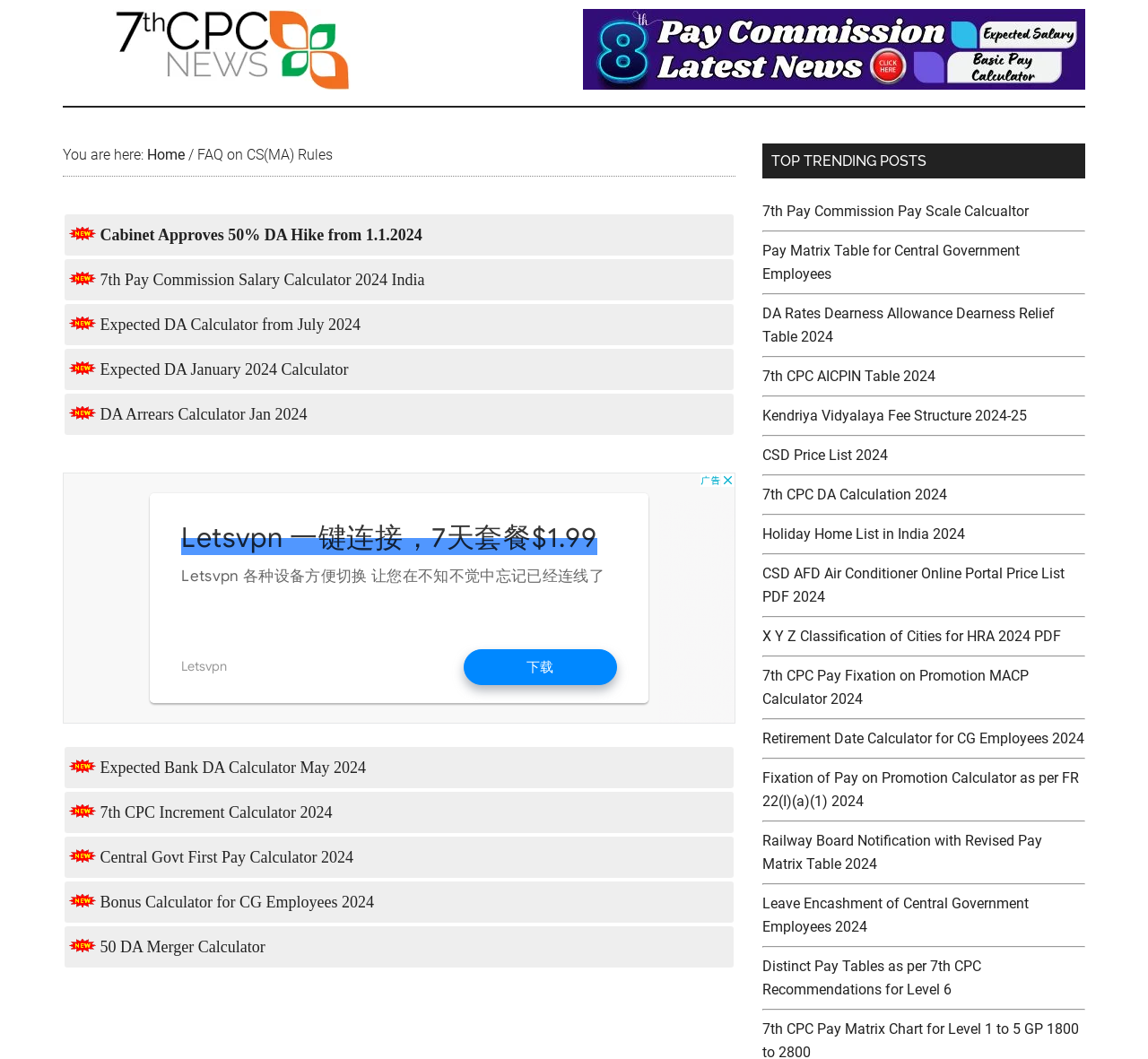Determine the bounding box coordinates of the target area to click to execute the following instruction: "Click on the '7th Pay Commission Pay Scale Calculator' link."

[0.664, 0.192, 0.896, 0.208]